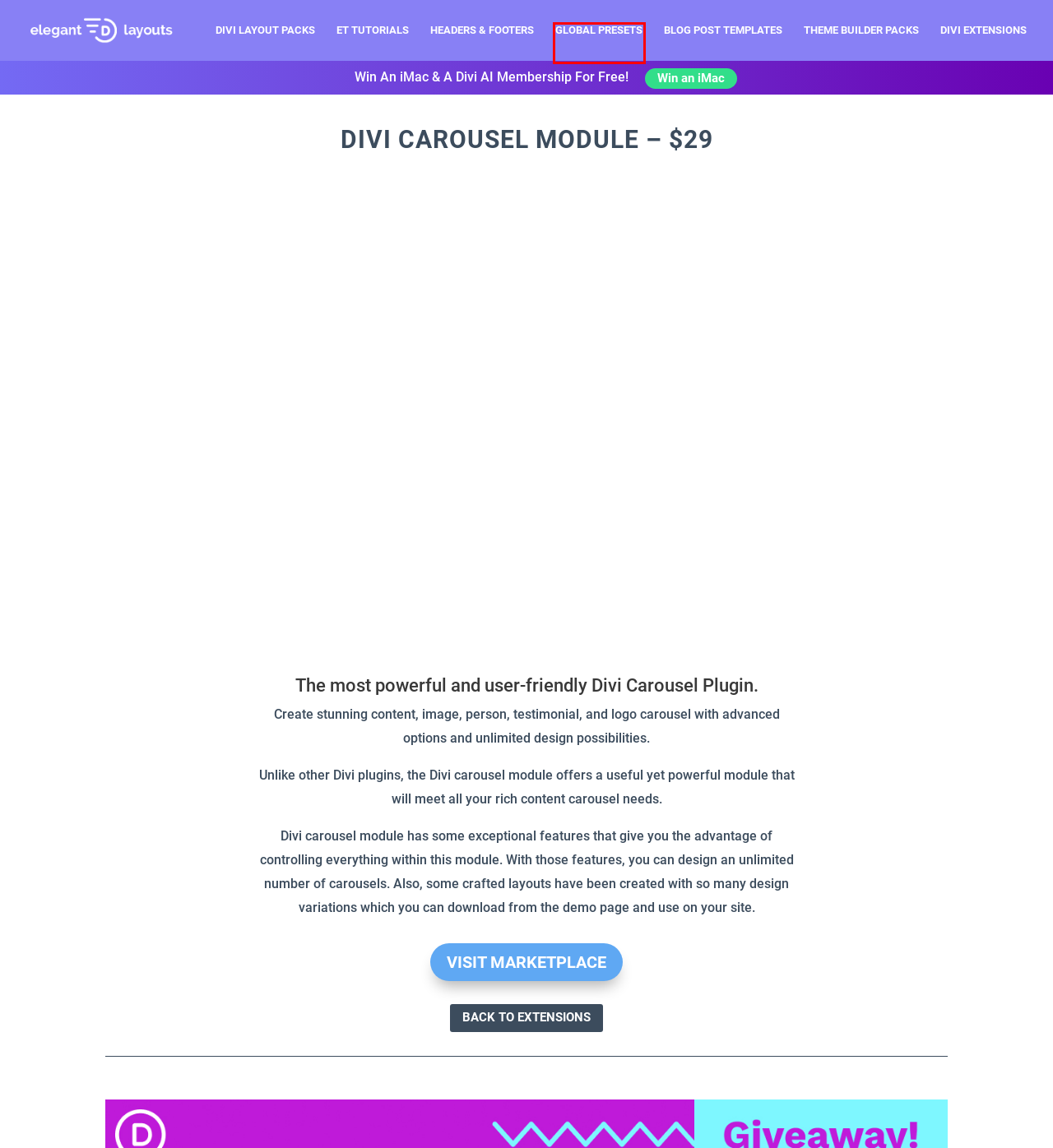A screenshot of a webpage is given, marked with a red bounding box around a UI element. Please select the most appropriate webpage description that fits the new page after clicking the highlighted element. Here are the candidates:
A. Wicked Website Designers
B. Divi Theme Builder Packs | Elegant Divi Layouts
C. Global Presets | Elegant Divi Layouts
D. Divi Extensions | Elegant Divi Layouts
E. About Layouts | Elegant Divi Layouts
F. Beauty Layouts | Elegant Divi Layouts
G. Category Template Layouts | Elegant Divi Layouts
H. All Layouts Layouts | Elegant Divi Layouts

C